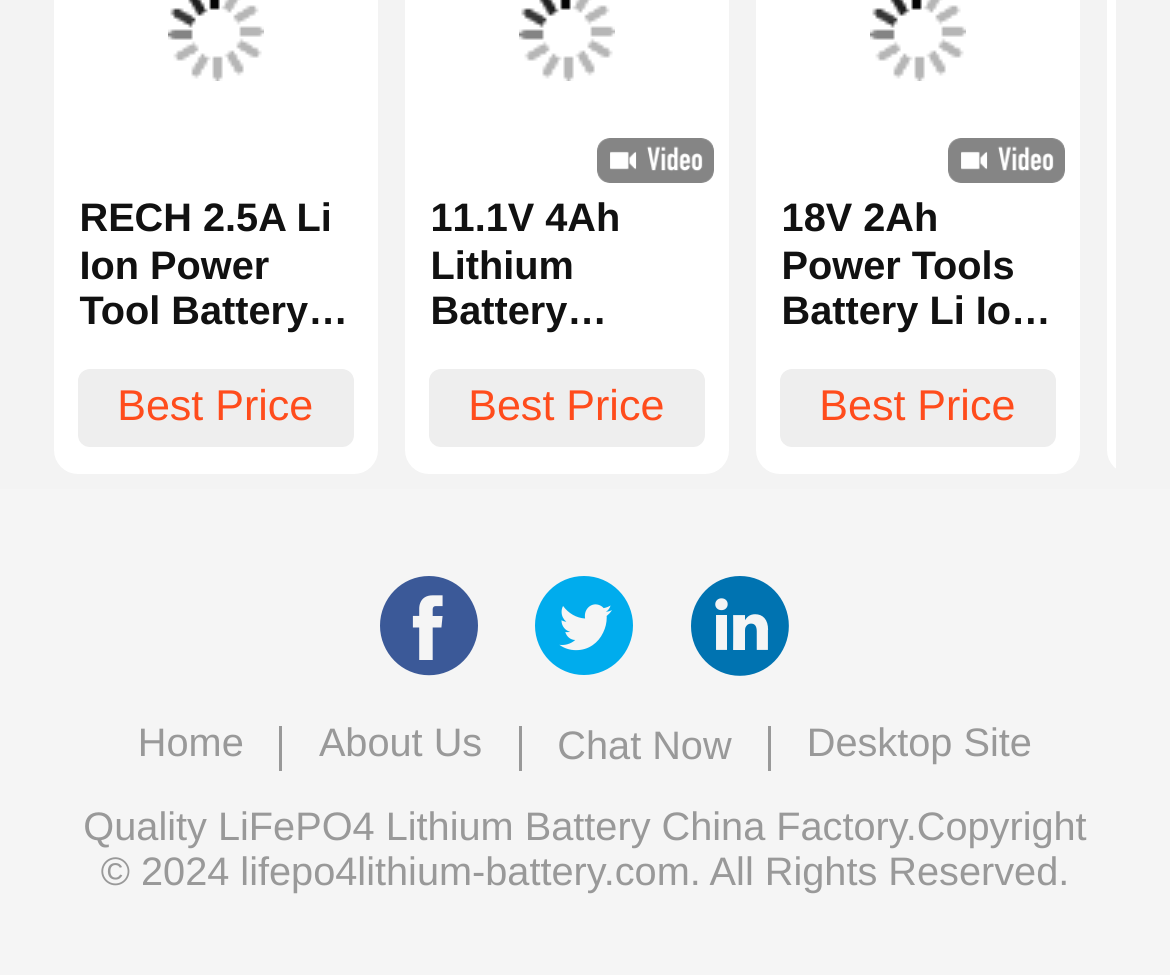Please answer the following question using a single word or phrase: 
What is the type of battery mentioned most?

Lithium Ion